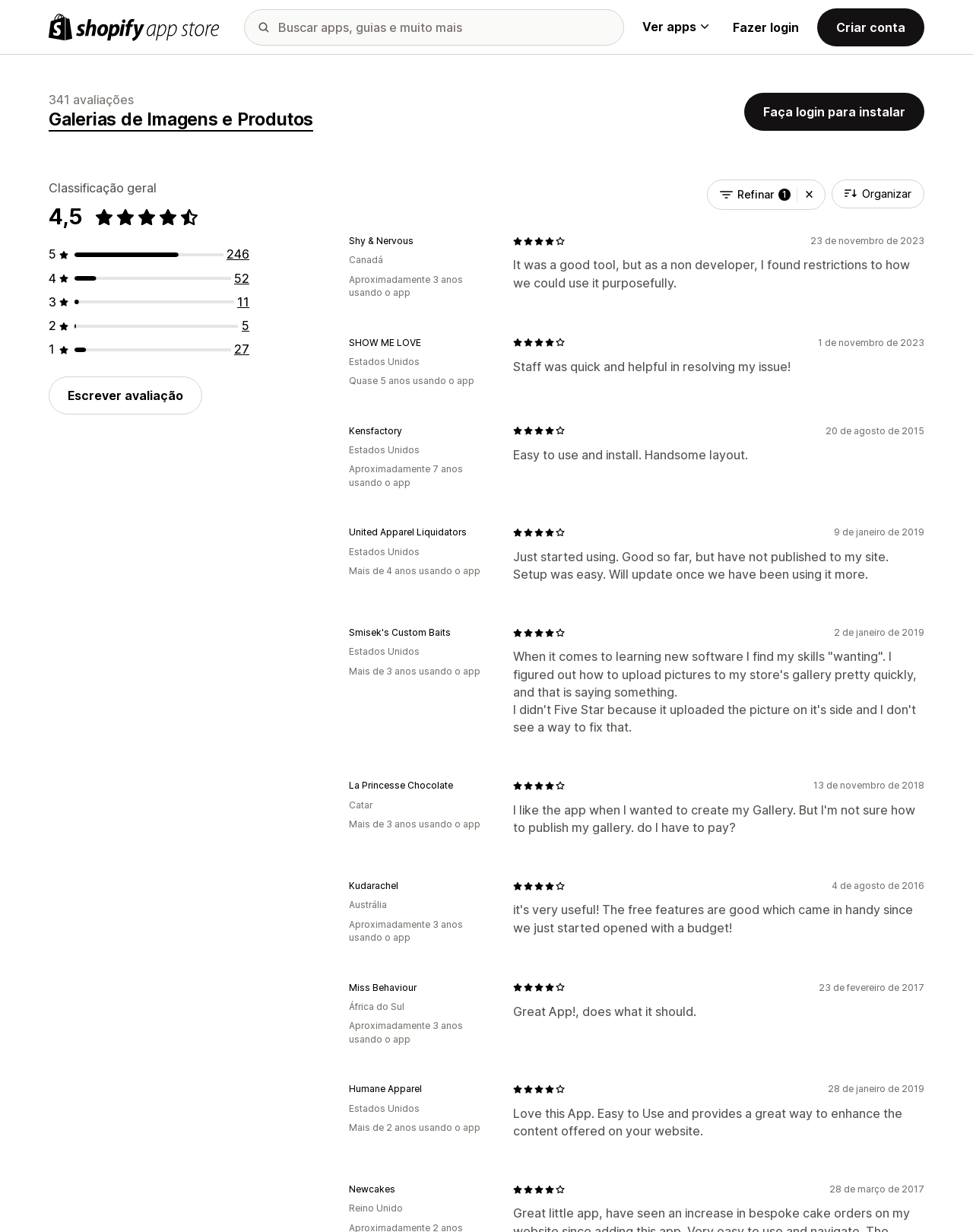Identify the bounding box of the HTML element described here: "Refinar 1". Provide the coordinates as four float numbers between 0 and 1: [left, top, right, bottom].

[0.727, 0.146, 0.848, 0.17]